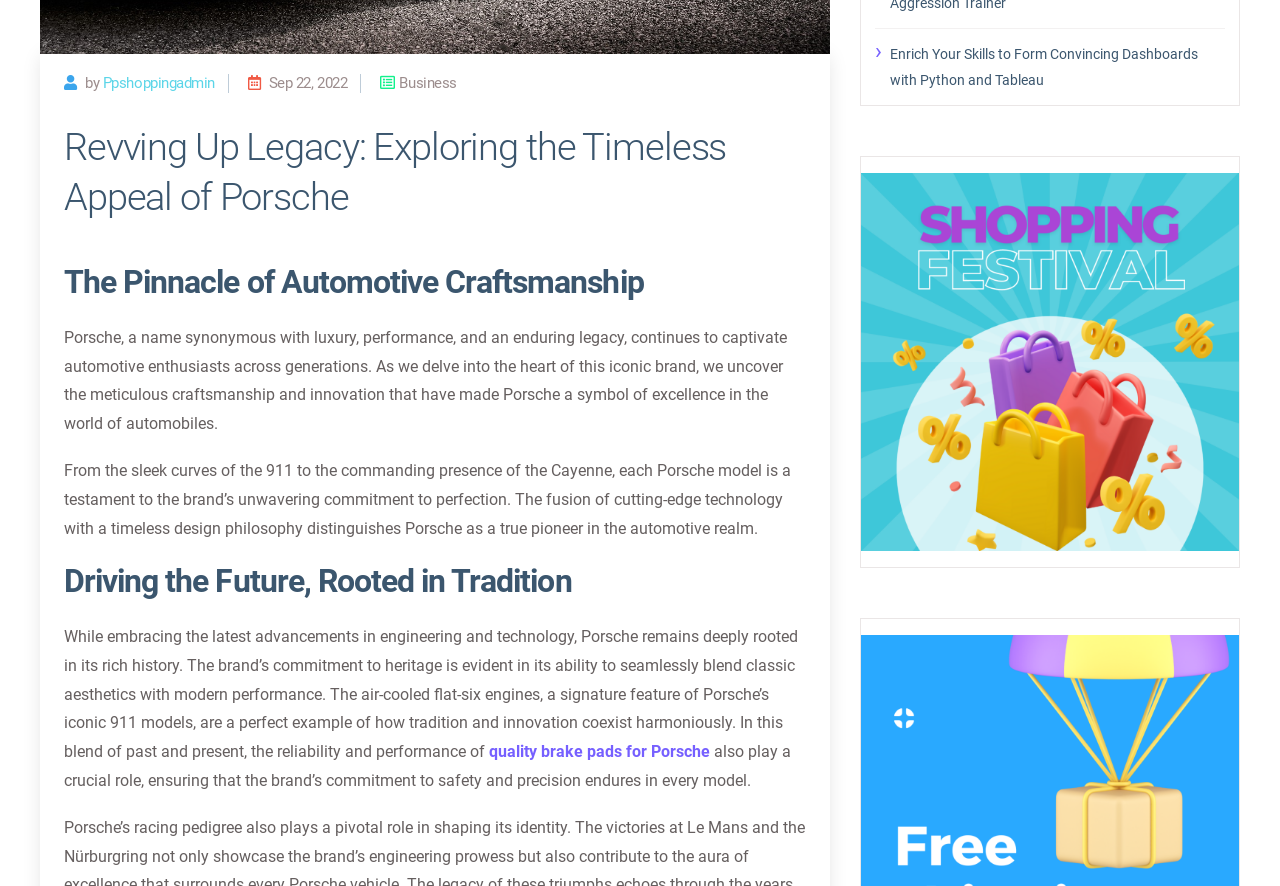Using the provided element description "Ppshoppingadmin", determine the bounding box coordinates of the UI element.

[0.08, 0.083, 0.168, 0.104]